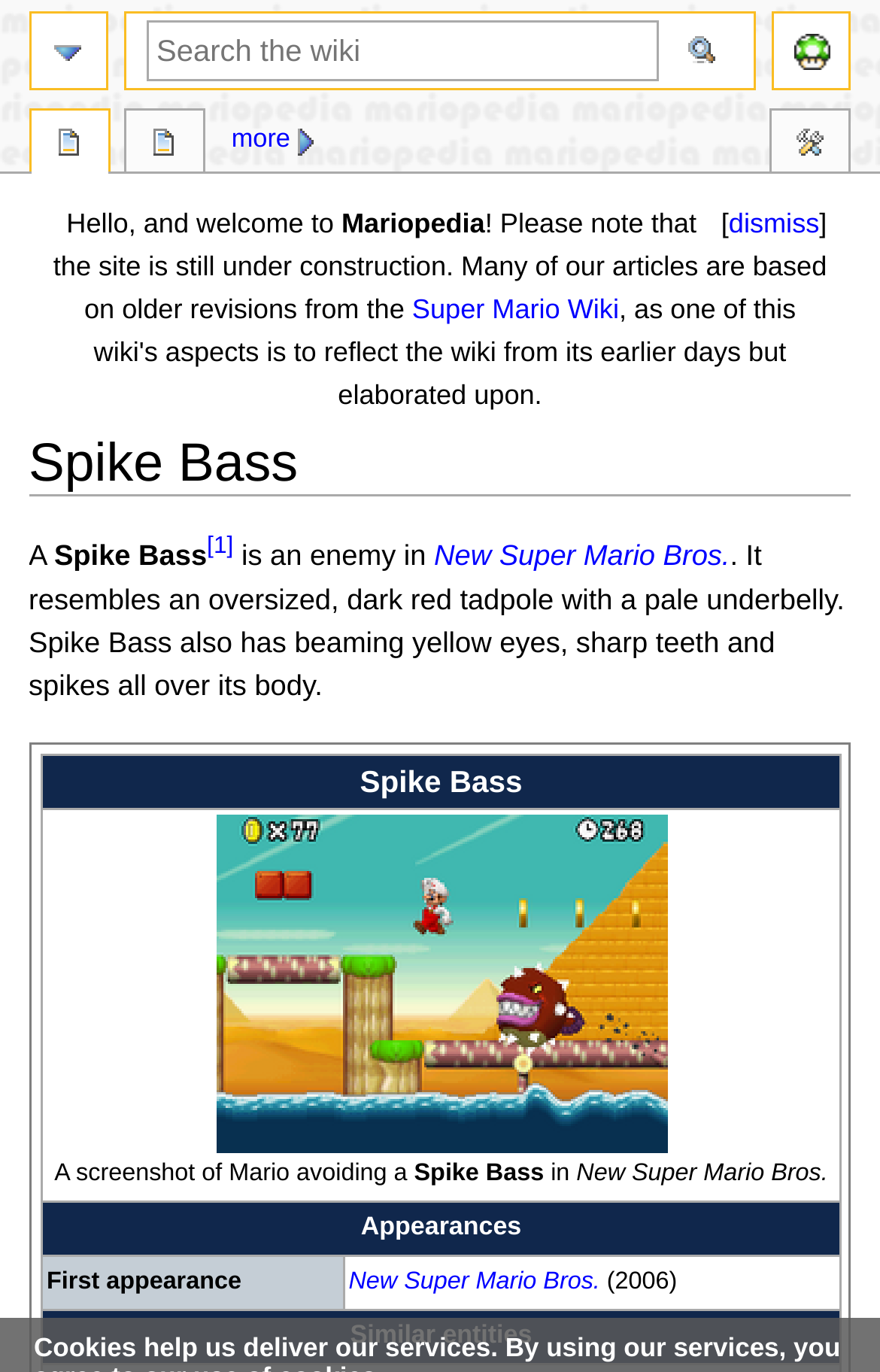Find the bounding box coordinates of the clickable area required to complete the following action: "search the wiki".

[0.167, 0.015, 0.749, 0.059]